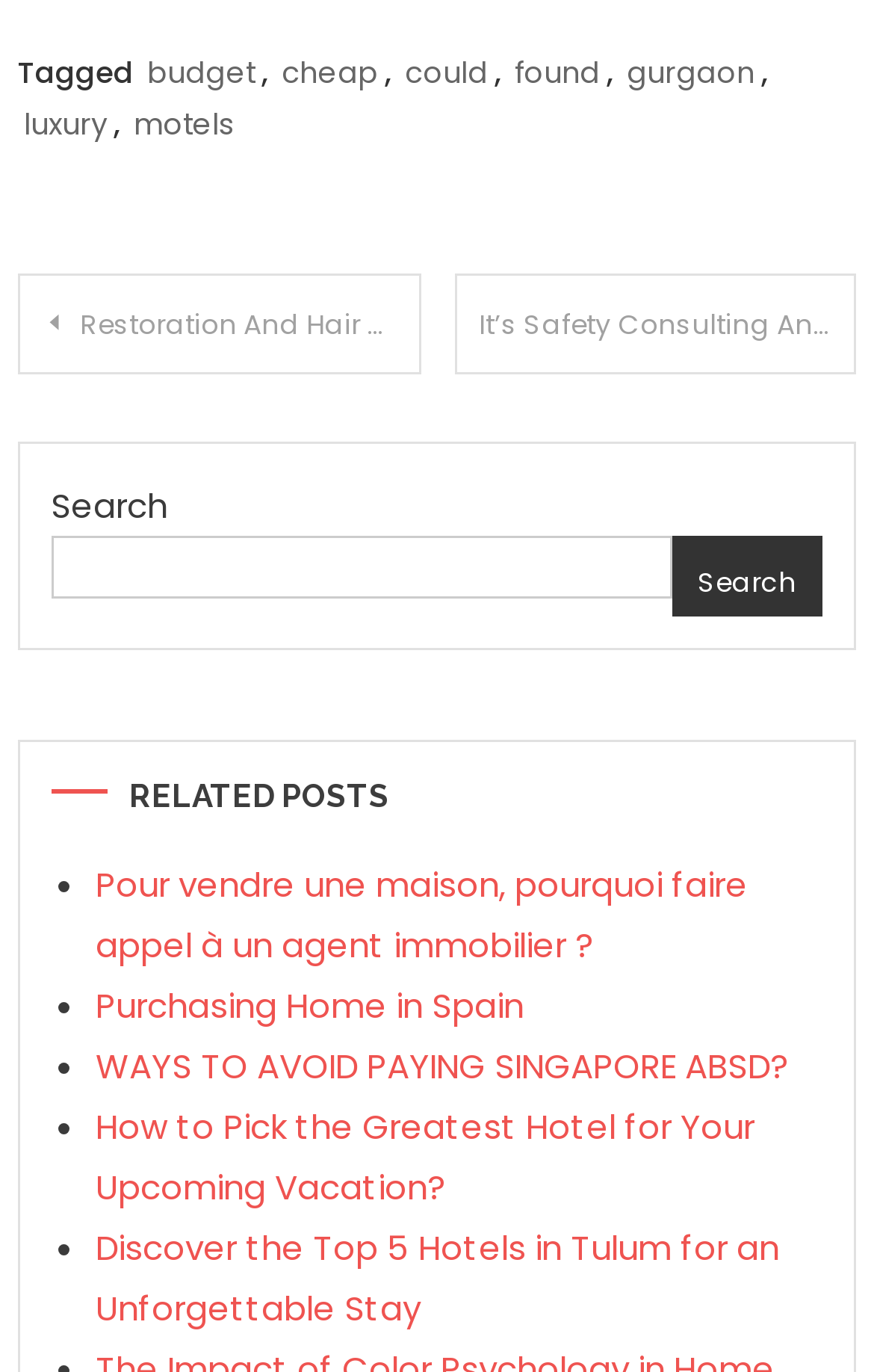Refer to the image and provide a thorough answer to this question:
What is the location mentioned in the third related post?

I analyzed the third related post, which is a link with the text 'WAYS TO AVOID PAYING SINGAPORE ABSD?'. The location mentioned in this post is Singapore.